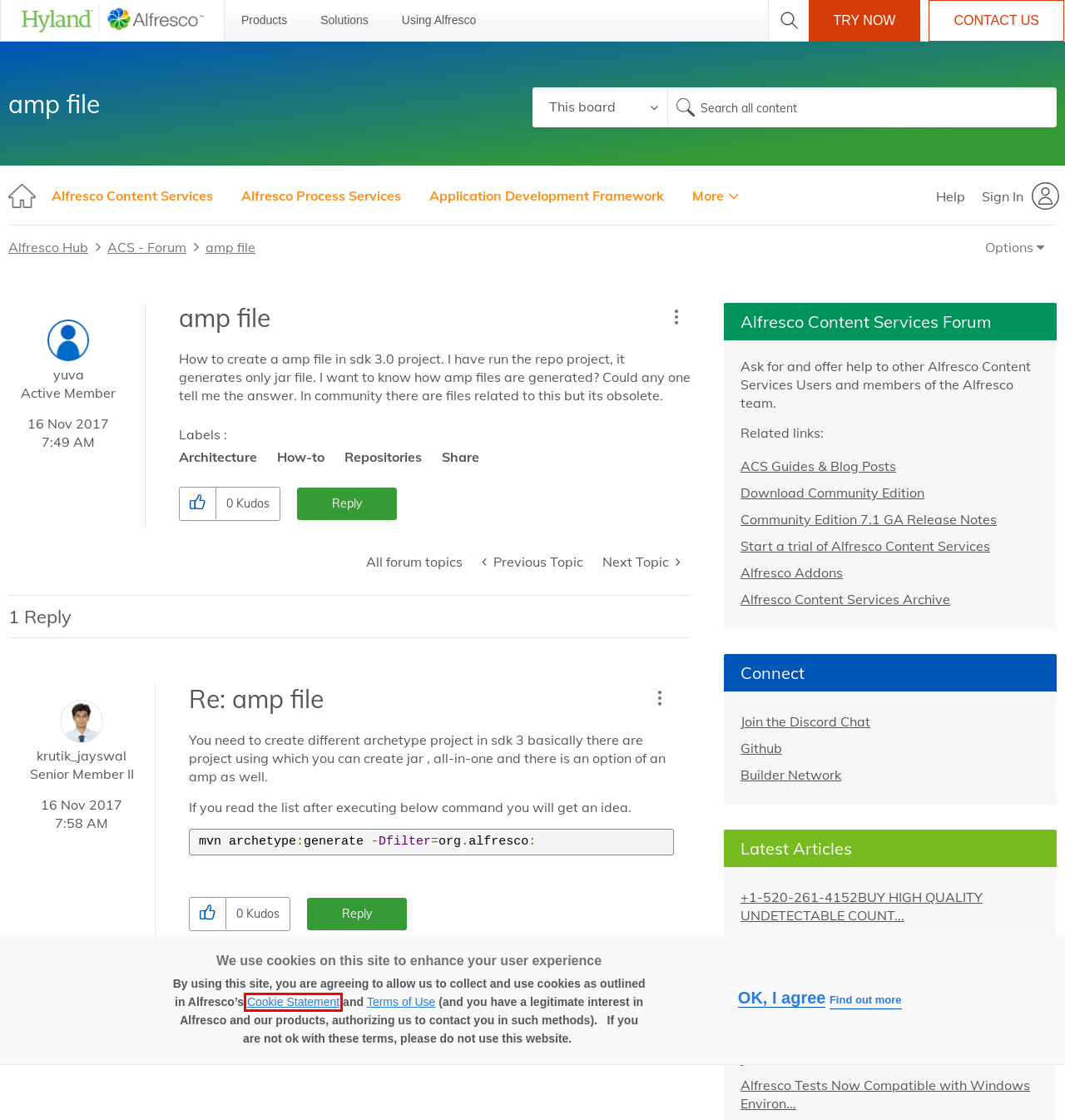Examine the screenshot of a webpage with a red rectangle bounding box. Select the most accurate webpage description that matches the new webpage after clicking the element within the bounding box. Here are the candidates:
A. Legal | Terms of Use, Privacy Policy | Hyland
B. Products | Hyland
C. Alfresco Software · GitHub
D. Try Alfresco Platform Online | Hyland
E. About krutik_jayswal - Alfresco Hub
F. Solutions | Hyland
G. Alfresco Community Edition Download | Hyland
H. Re: amp file - Alfresco Hub

A